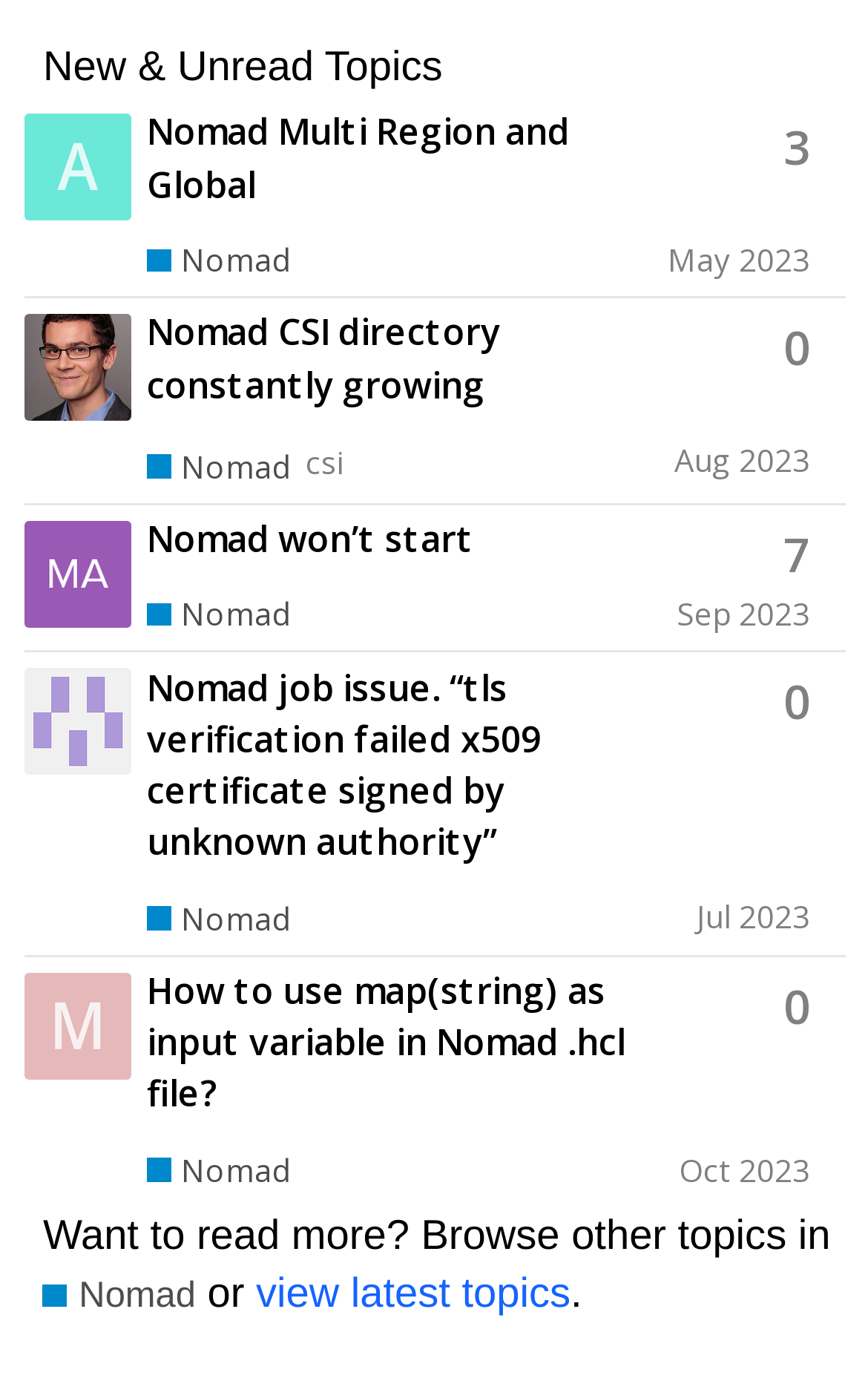Determine the bounding box coordinates for the element that should be clicked to follow this instruction: "View topic 'Nomad Multi Region and Global'". The coordinates should be given as four float numbers between 0 and 1, in the format [left, top, right, bottom].

[0.027, 0.083, 0.974, 0.216]